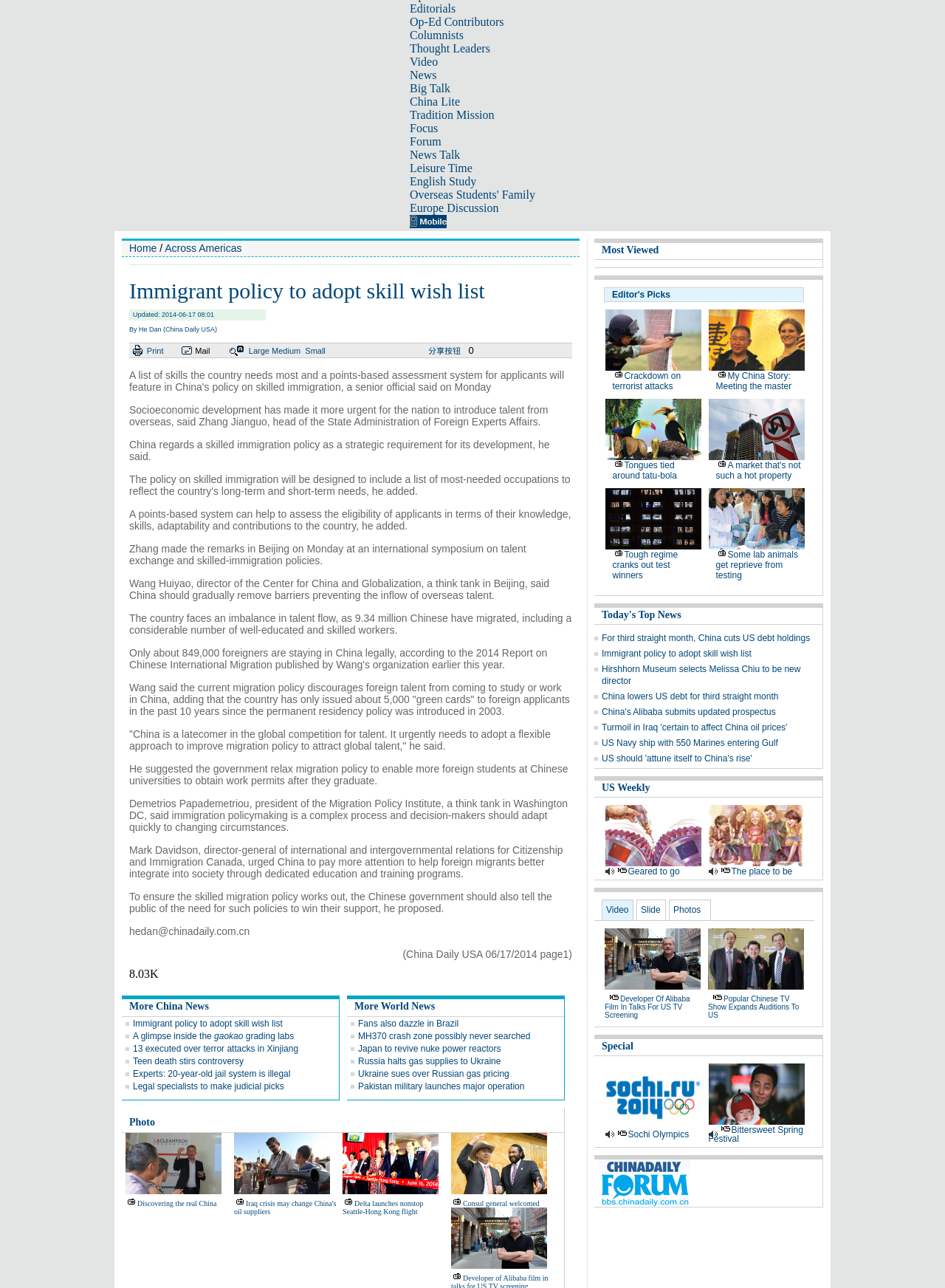Please provide a detailed answer to the question below by examining the image:
What is the name of the think tank in Beijing?

The name of the think tank in Beijing can be found in the article, where it is mentioned that 'Wang Huiyao, director of the Center for China and Globalization, a think tank in Beijing, said China should gradually remove barriers preventing the inflow of overseas talent'.